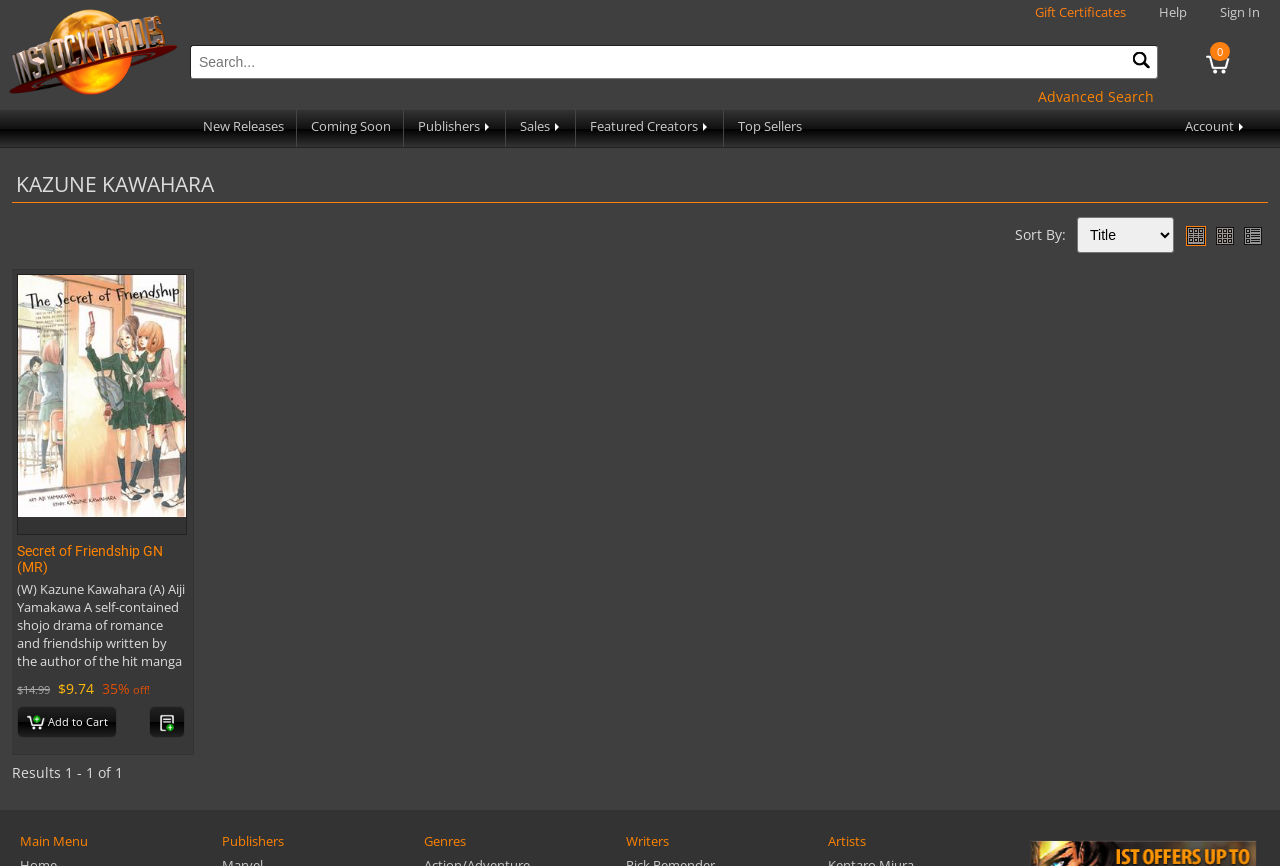Please find and report the bounding box coordinates of the element to click in order to perform the following action: "Sign in to your account". The coordinates should be expressed as four float numbers between 0 and 1, in the format [left, top, right, bottom].

[0.953, 0.005, 0.984, 0.024]